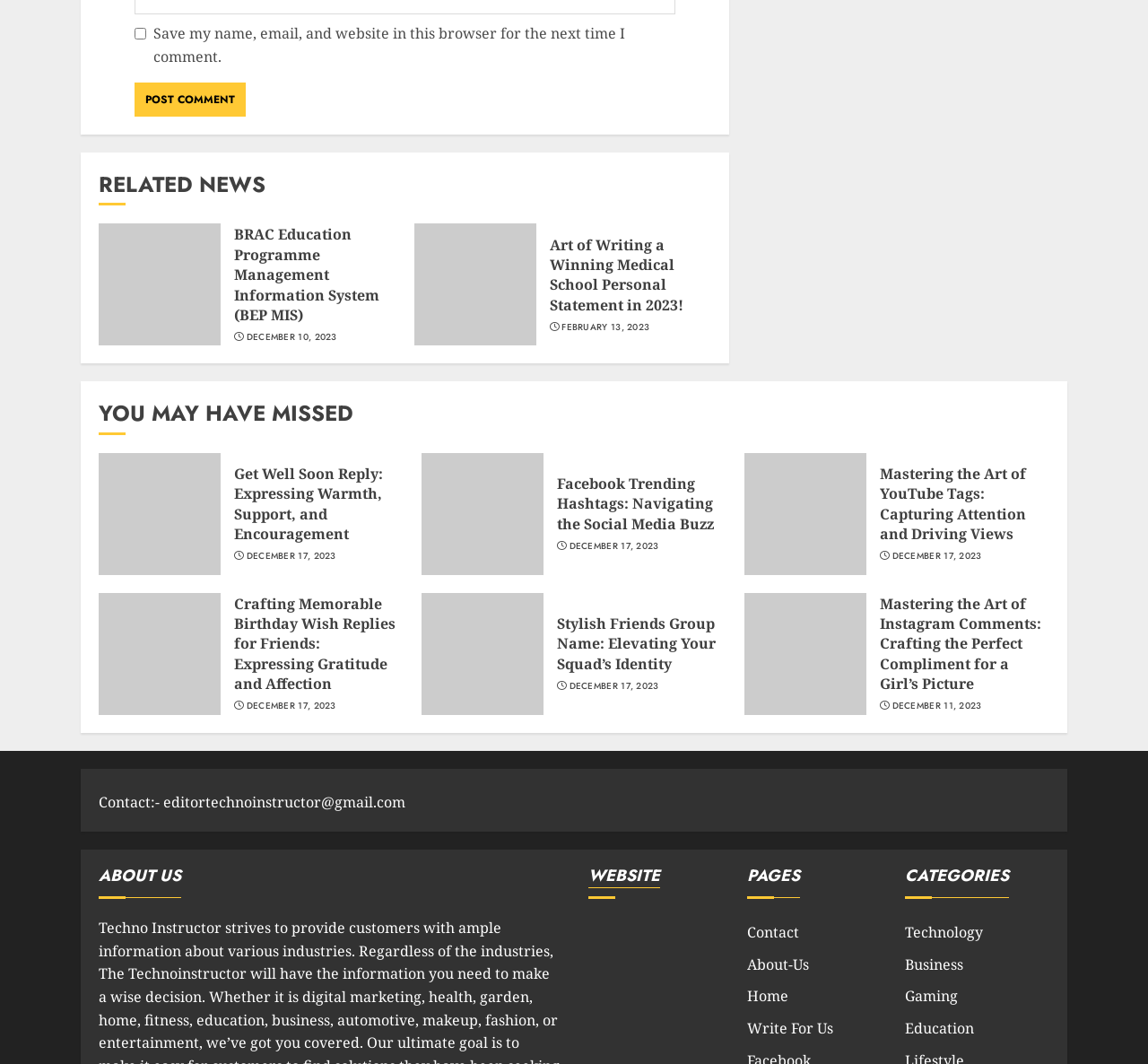Bounding box coordinates should be provided in the format (top-left x, top-left y, bottom-right x, bottom-right y) with all values between 0 and 1. Identify the bounding box for this UI element: December 10, 2023

[0.215, 0.311, 0.294, 0.323]